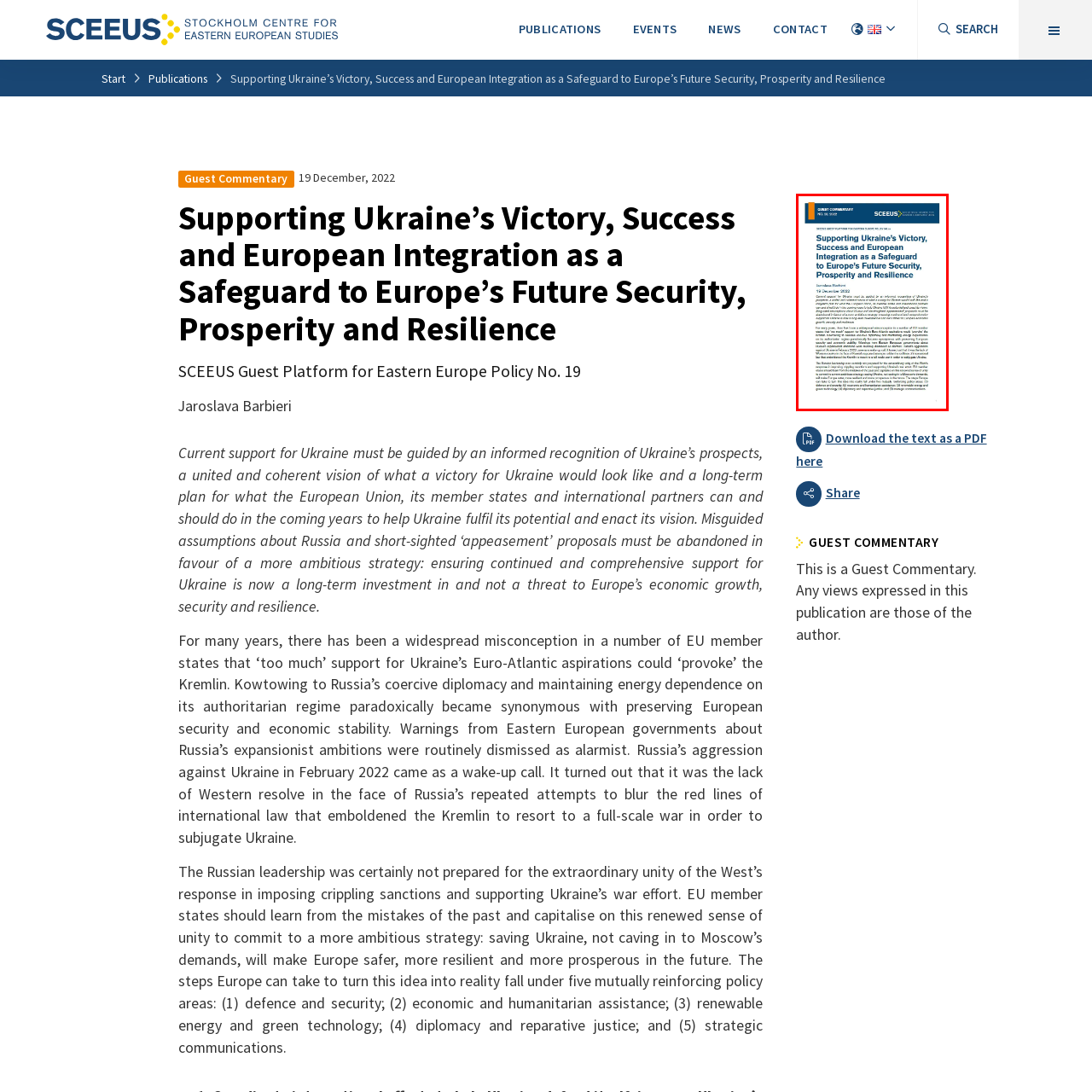When was the publication published?
Focus on the red bounded area in the image and respond to the question with a concise word or phrase.

December 19, 2022